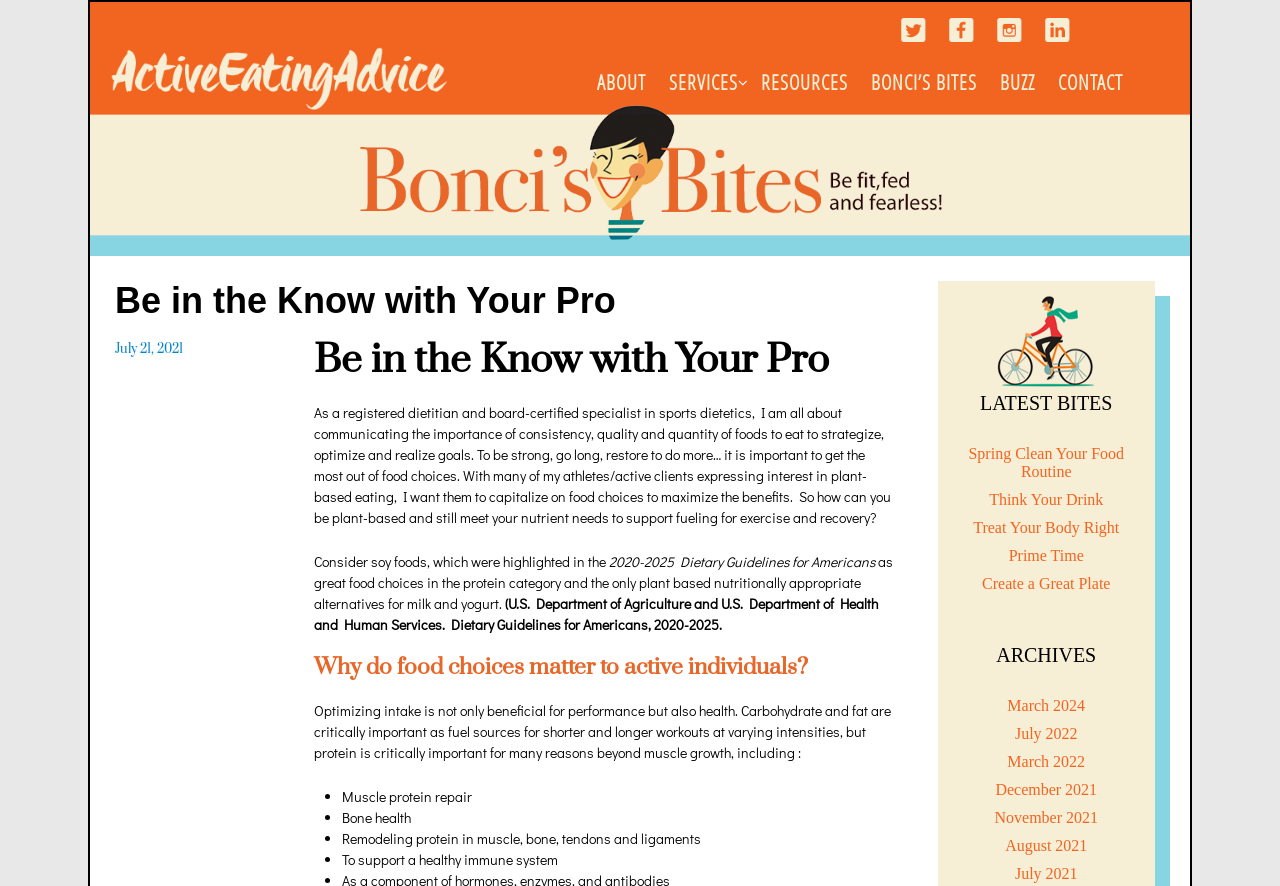Please locate the UI element described by "July 2022" and provide its bounding box coordinates.

[0.74, 0.818, 0.895, 0.838]